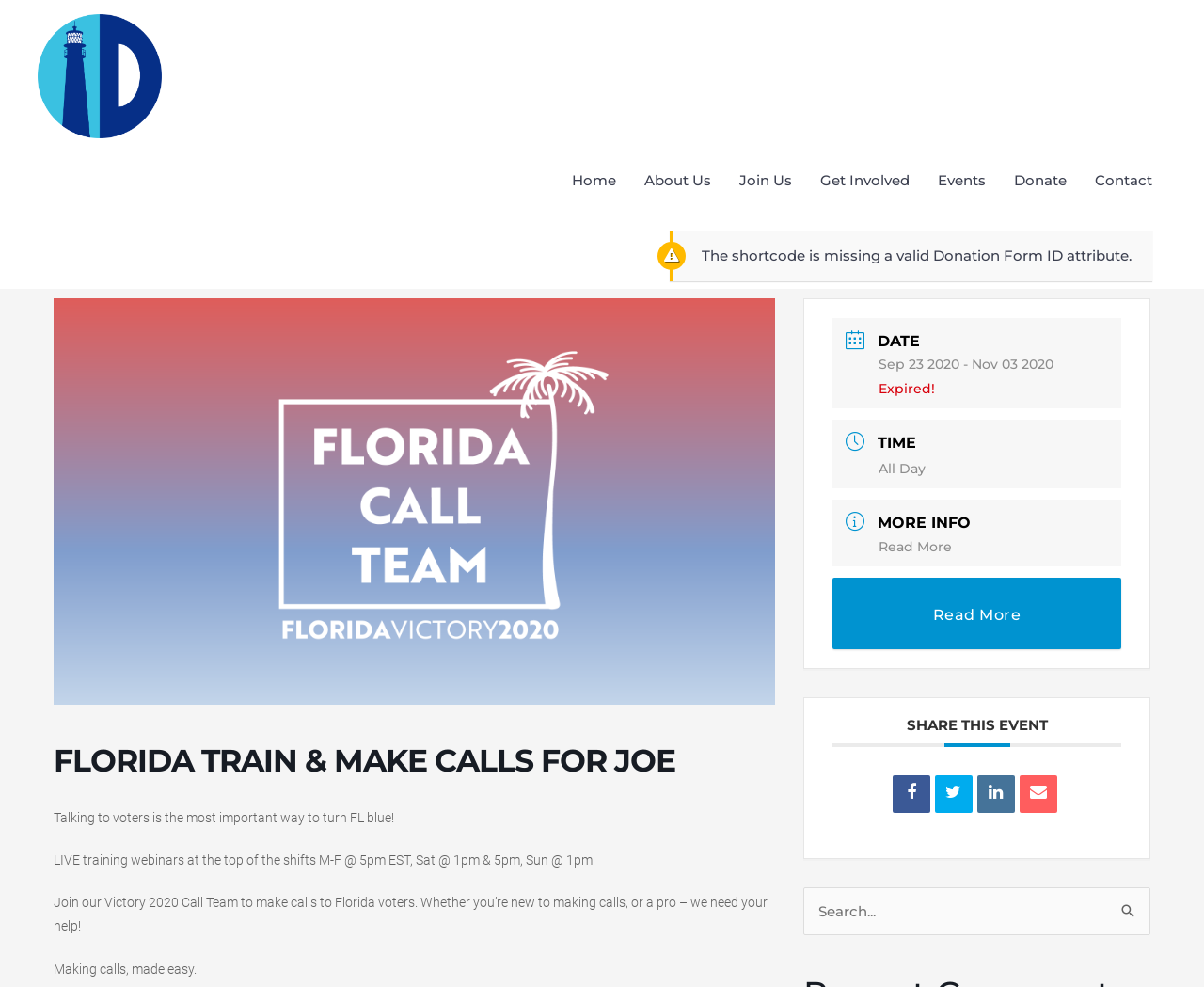Identify the primary heading of the webpage and provide its text.

FLORIDA TRAIN & MAKE CALLS FOR JOE